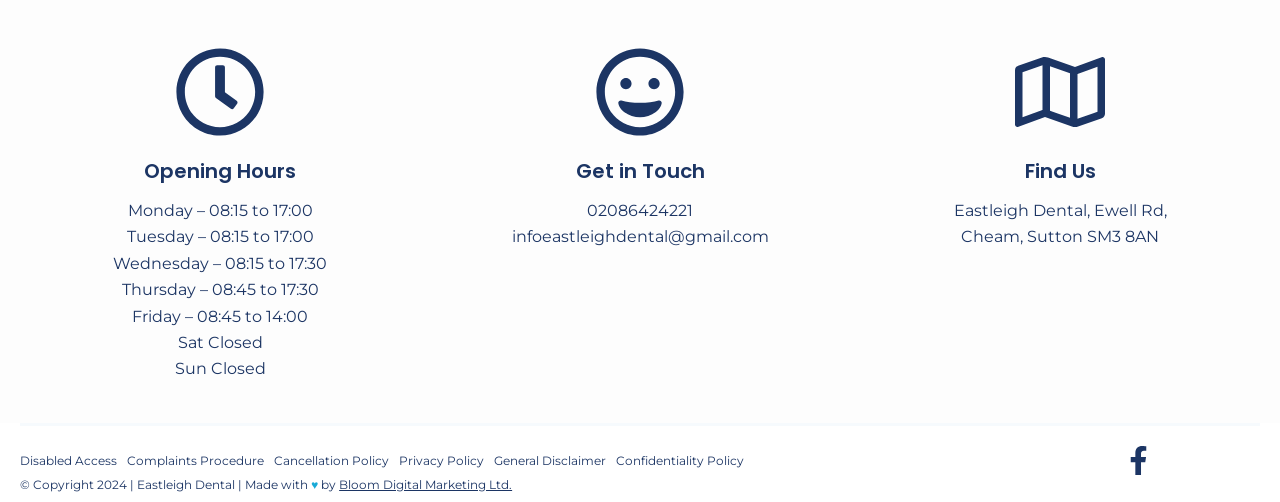What is the copyright year of the webpage?
Provide a comprehensive and detailed answer to the question.

I looked at the footer of the webpage, which contains copyright information. The copyright year listed is 2024.